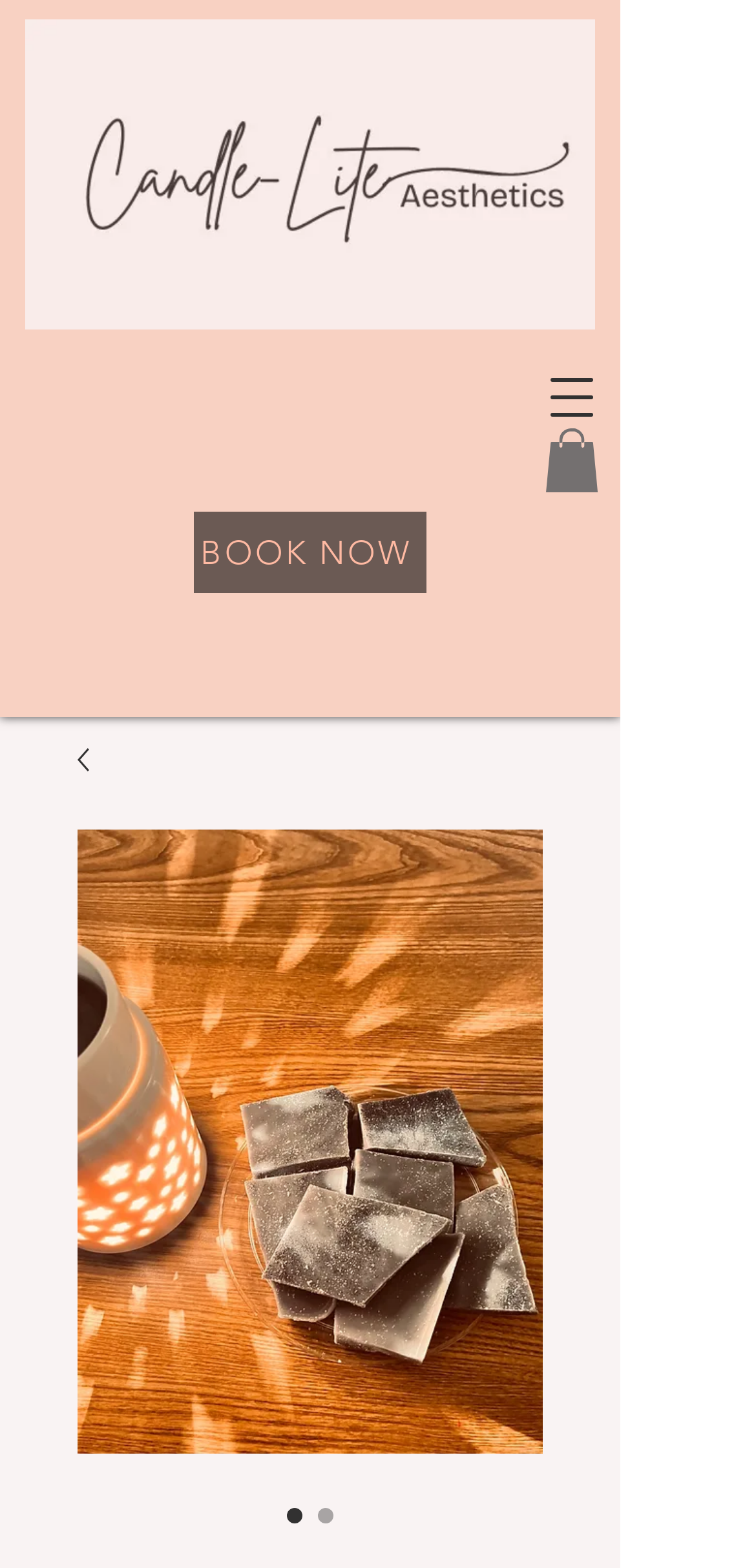Find the bounding box coordinates for the HTML element specified by: "BOOK NOW".

[0.256, 0.327, 0.564, 0.379]